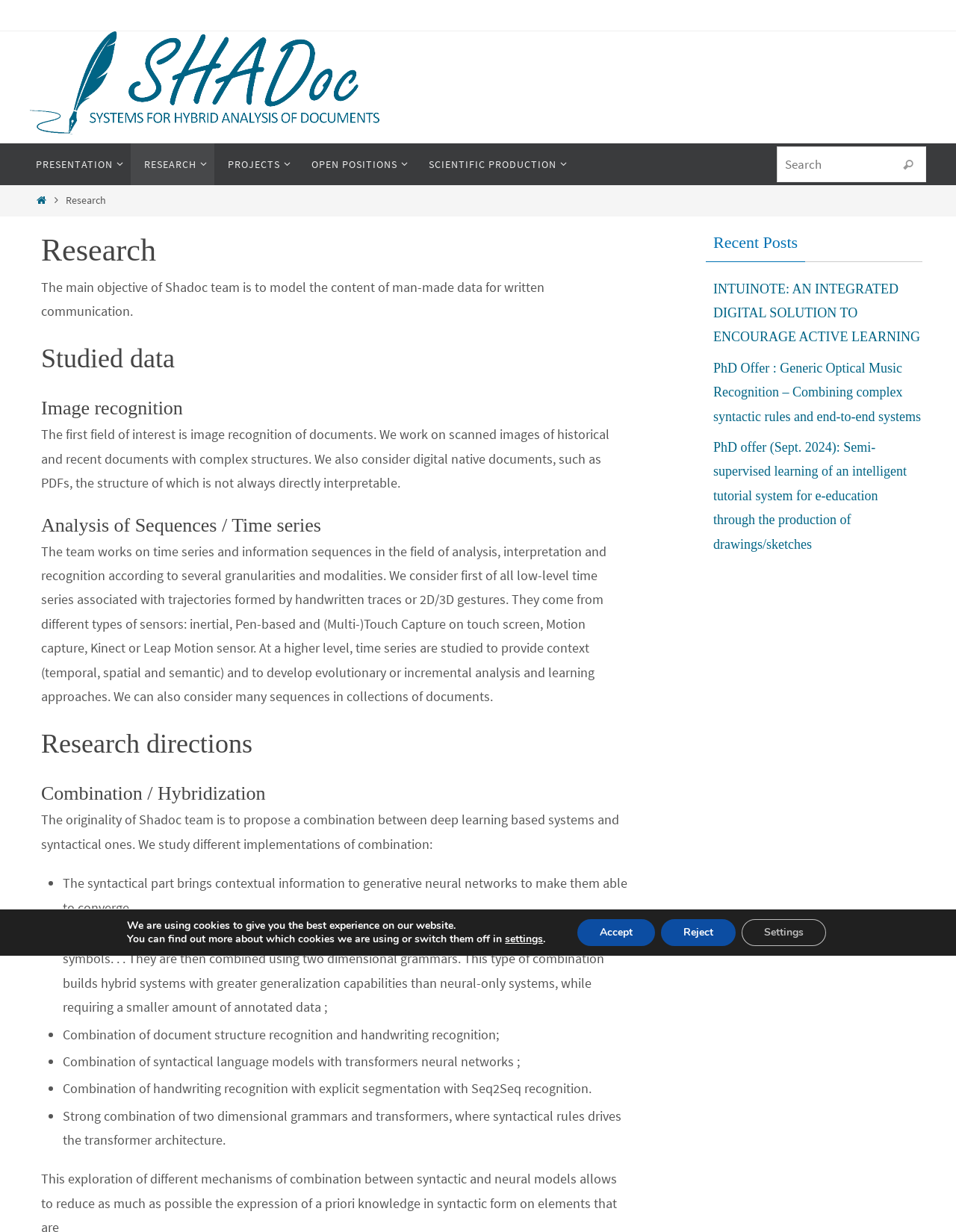Find the bounding box coordinates of the element you need to click on to perform this action: 'Go to presentation page'. The coordinates should be represented by four float values between 0 and 1, in the format [left, top, right, bottom].

[0.023, 0.116, 0.137, 0.151]